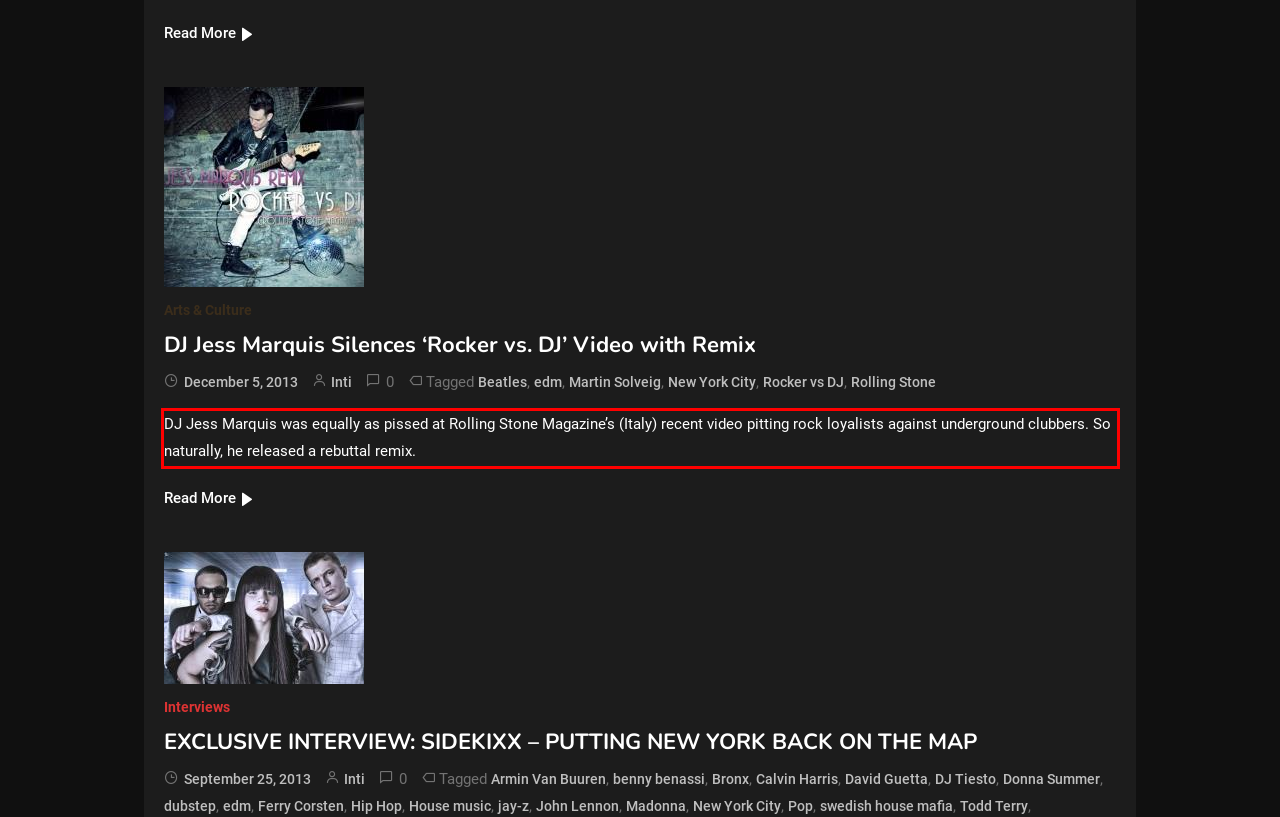With the provided screenshot of a webpage, locate the red bounding box and perform OCR to extract the text content inside it.

DJ Jess Marquis was equally as pissed at Rolling Stone Magazine’s (Italy) recent video pitting rock loyalists against underground clubbers. So naturally, he released a rebuttal remix.